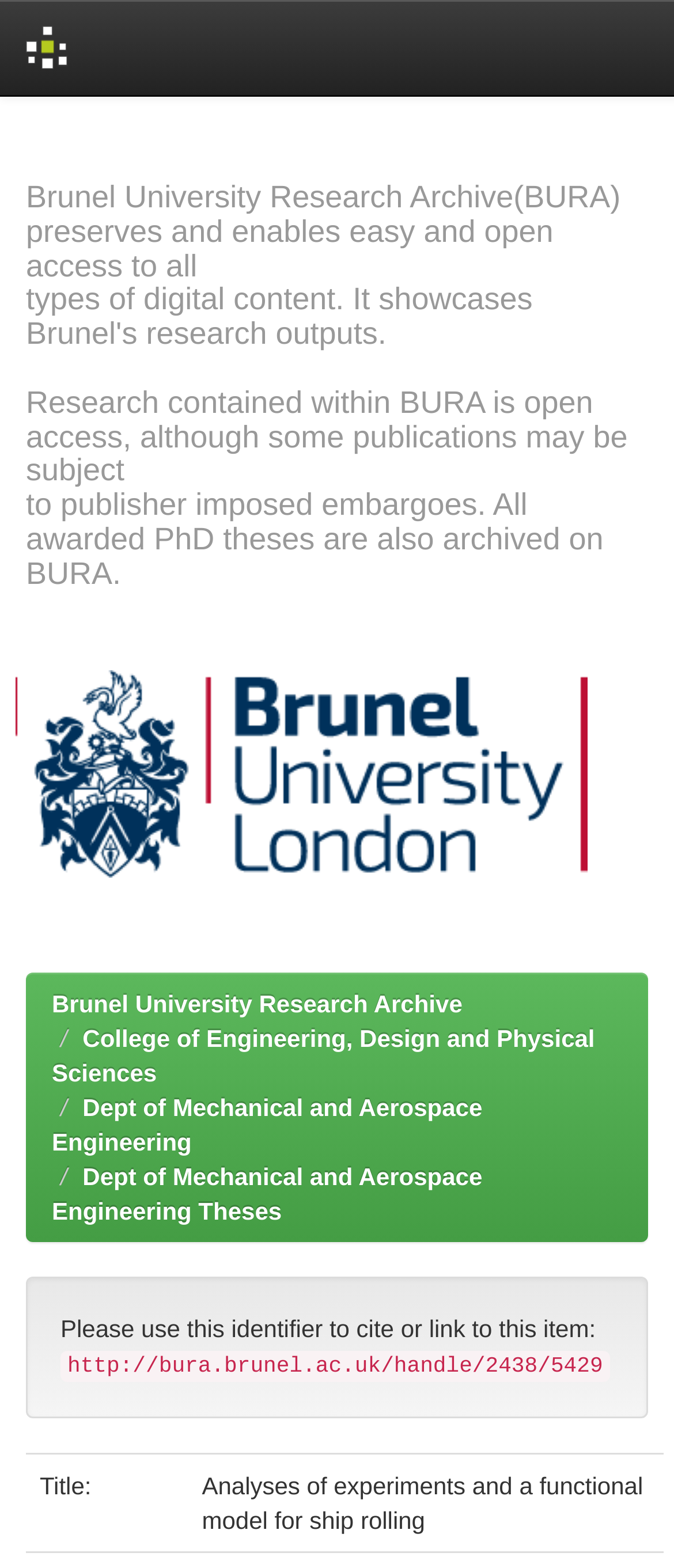What is the purpose of the research archive?
Using the information from the image, give a concise answer in one word or a short phrase.

To preserve and enable open access to digital content